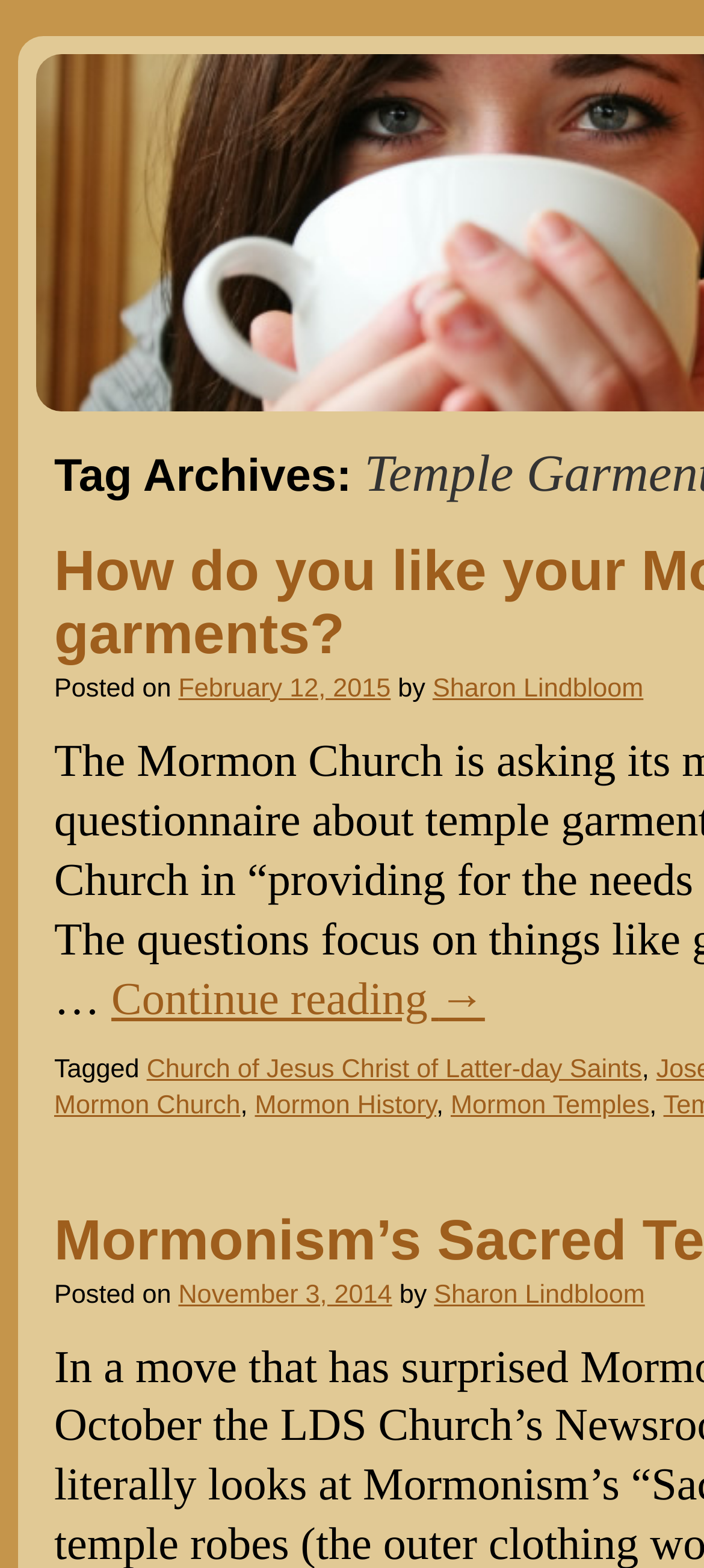Generate a thorough explanation of the webpage's elements.

The webpage appears to be a blog or article page, with a title "Temple Garments | Mormon Coffee" at the top. Below the title, there are two sections of content, each with a similar structure. 

In the top section, there is a "Posted on" label, followed by a date "February 12, 2015" and an author "Sharon Lindbloom". Below this, there is a "Continue reading →" link. To the right of the "Posted on" label, there is a "Tagged" label, followed by several links to related topics, including "Church of Jesus Christ of Latter-day Saints", "Mormon Church", "Mormon History", and "Mormon Temples". 

The second section, located below the first, has a similar structure, with a "Posted on" label, a date "November 3, 2014", and an author "Sharon Lindbloom". There is no "Continue reading →" link in this section. The two sections are separated by a small gap, and the overall layout is clean and easy to read.